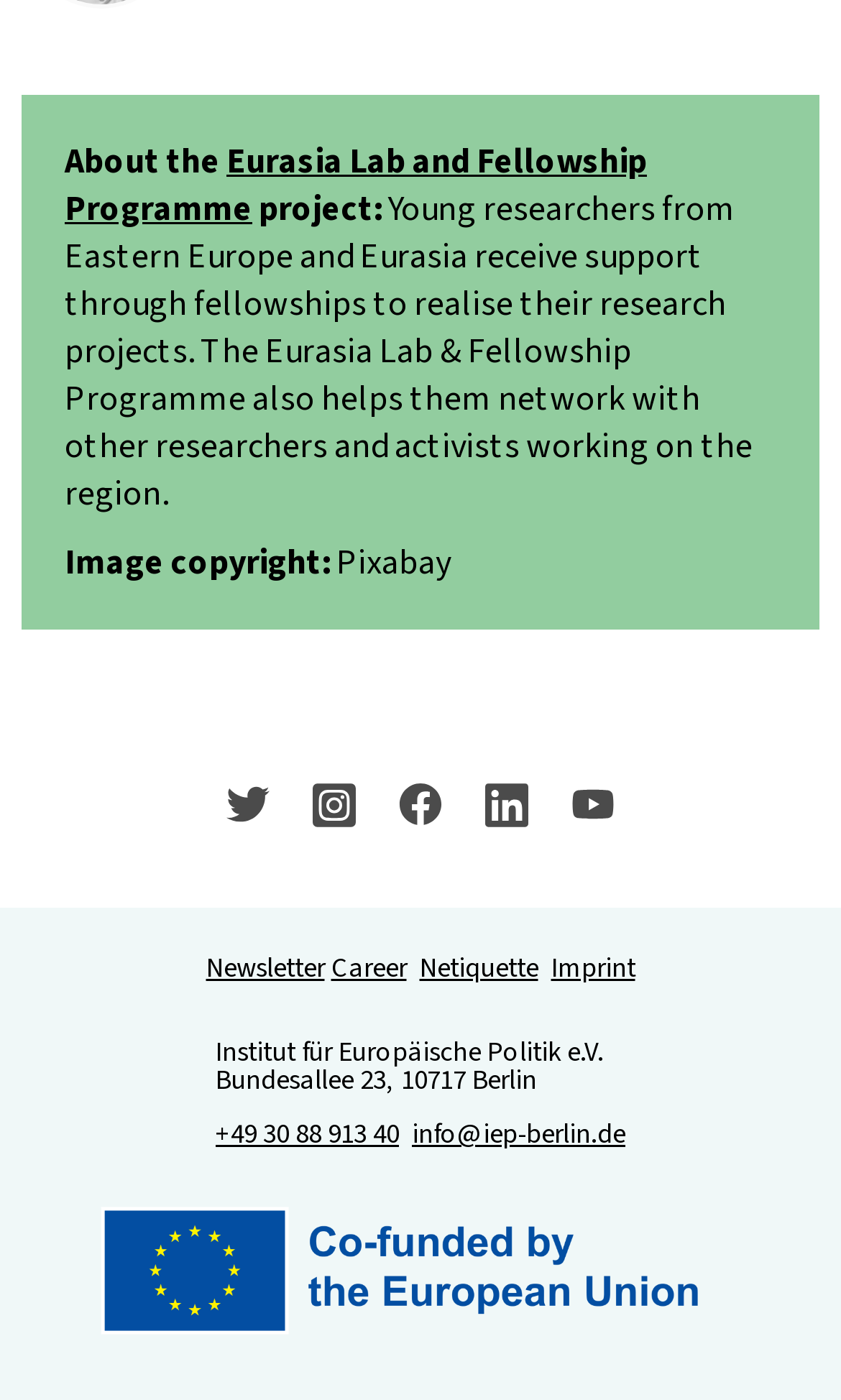Specify the bounding box coordinates of the area to click in order to follow the given instruction: "View the Institut für Europäische Politik e.V. imprint."

[0.655, 0.678, 0.755, 0.706]